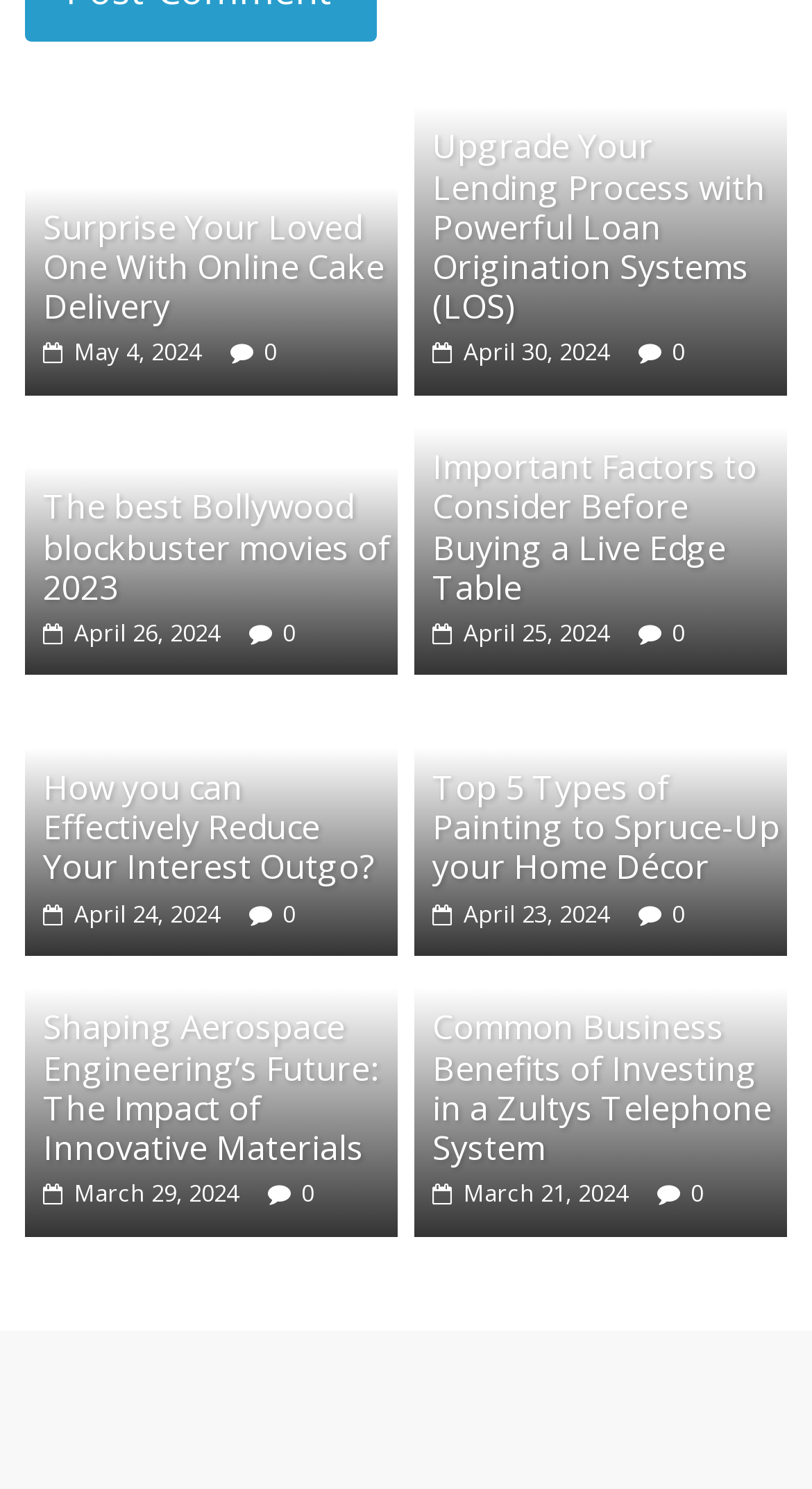Identify the bounding box for the UI element specified in this description: "0". The coordinates must be four float numbers between 0 and 1, formatted as [left, top, right, bottom].

[0.85, 0.79, 0.866, 0.811]